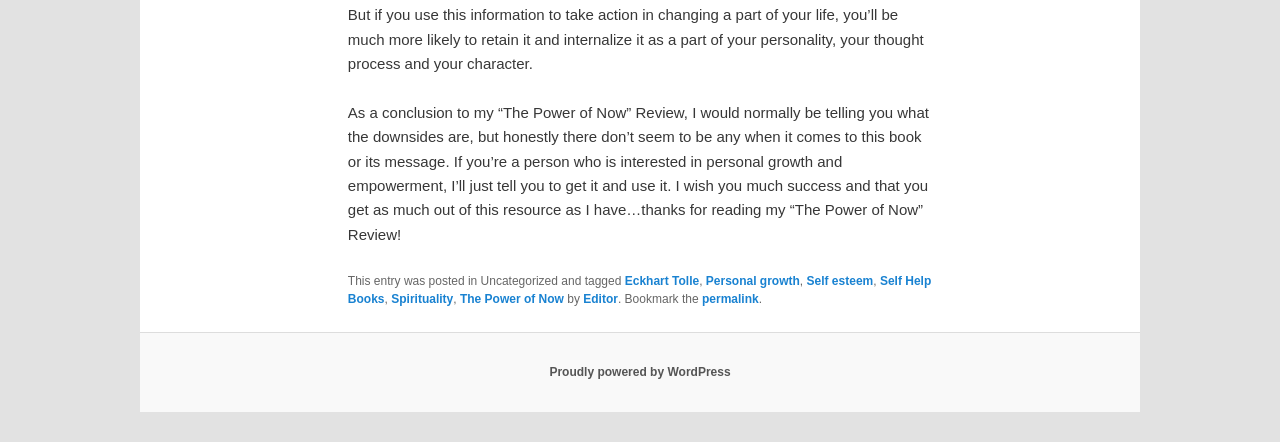Using the details from the image, please elaborate on the following question: What is the purpose of the book?

The purpose of the book is for personal growth and empowerment as mentioned in the conclusion of the review where it says 'If you’re a person who is interested in personal growth and empowerment, I’ll just tell you to get it and use it'.